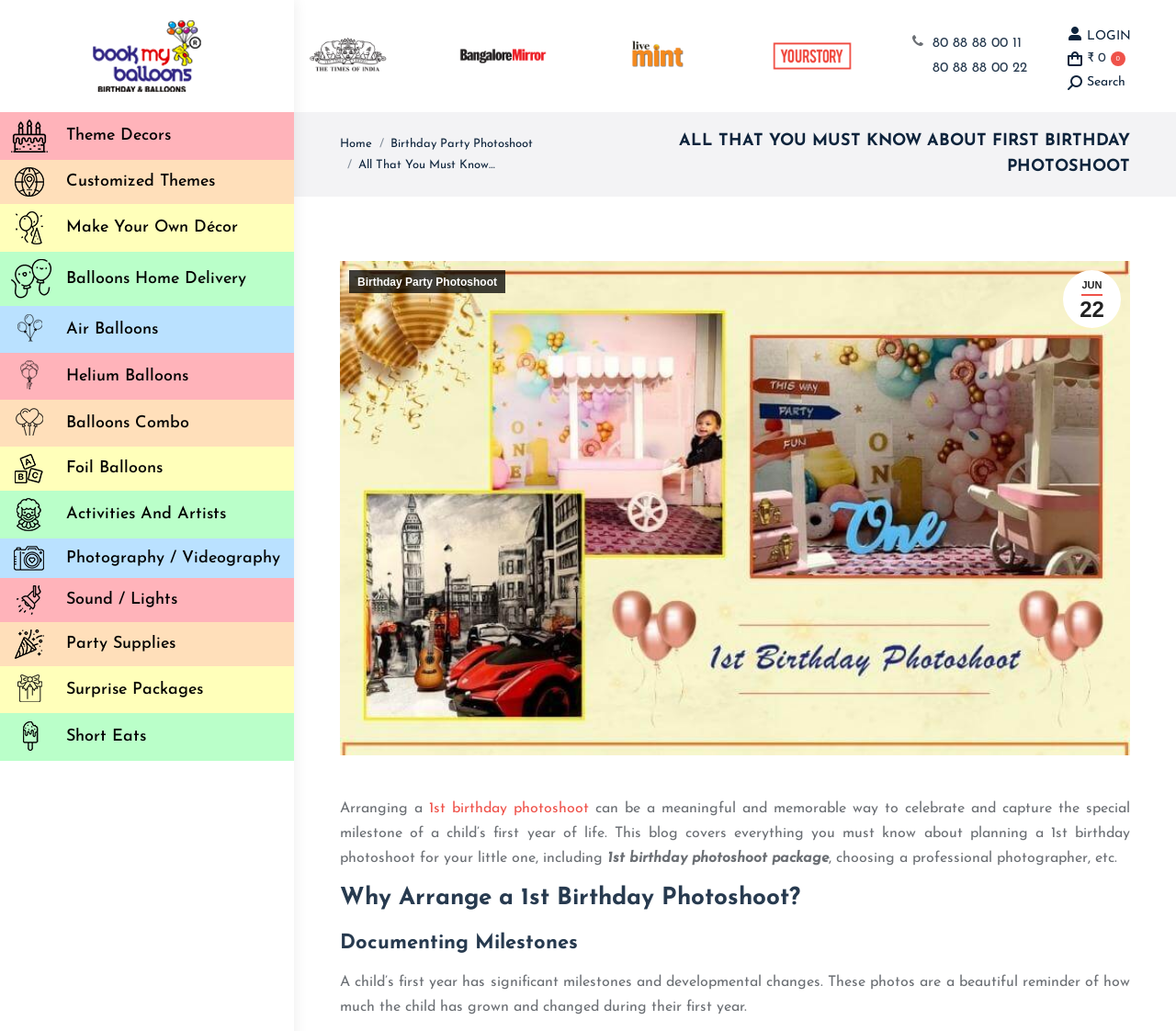Given the element description: "alt="The Times of India"", predict the bounding box coordinates of this UI element. The coordinates must be four float numbers between 0 and 1, given as [left, top, right, bottom].

[0.25, 0.035, 0.342, 0.074]